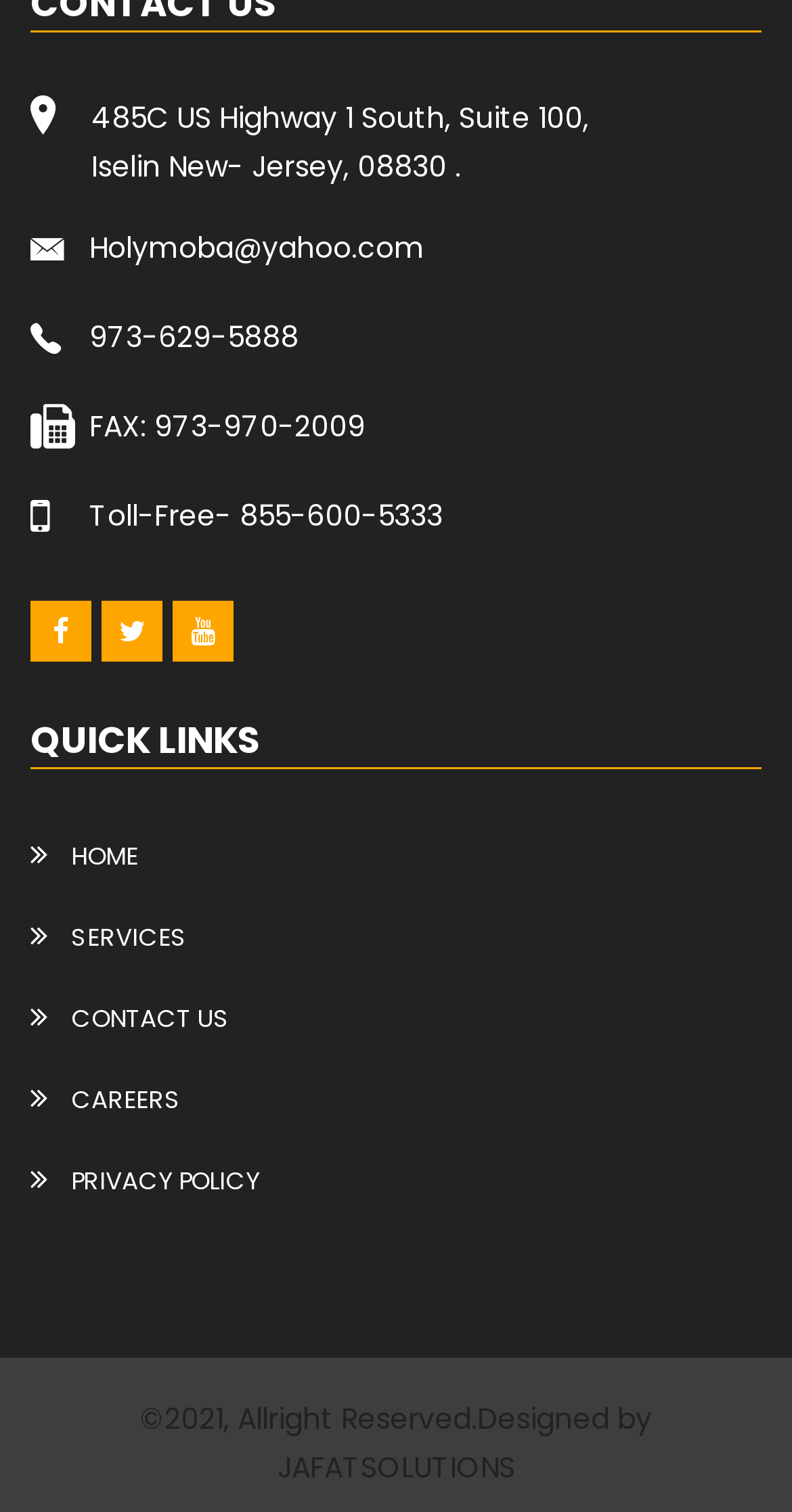Identify the bounding box for the UI element described as: "CAREERS". Ensure the coordinates are four float numbers between 0 and 1, formatted as [left, top, right, bottom].

[0.038, 0.715, 0.228, 0.738]